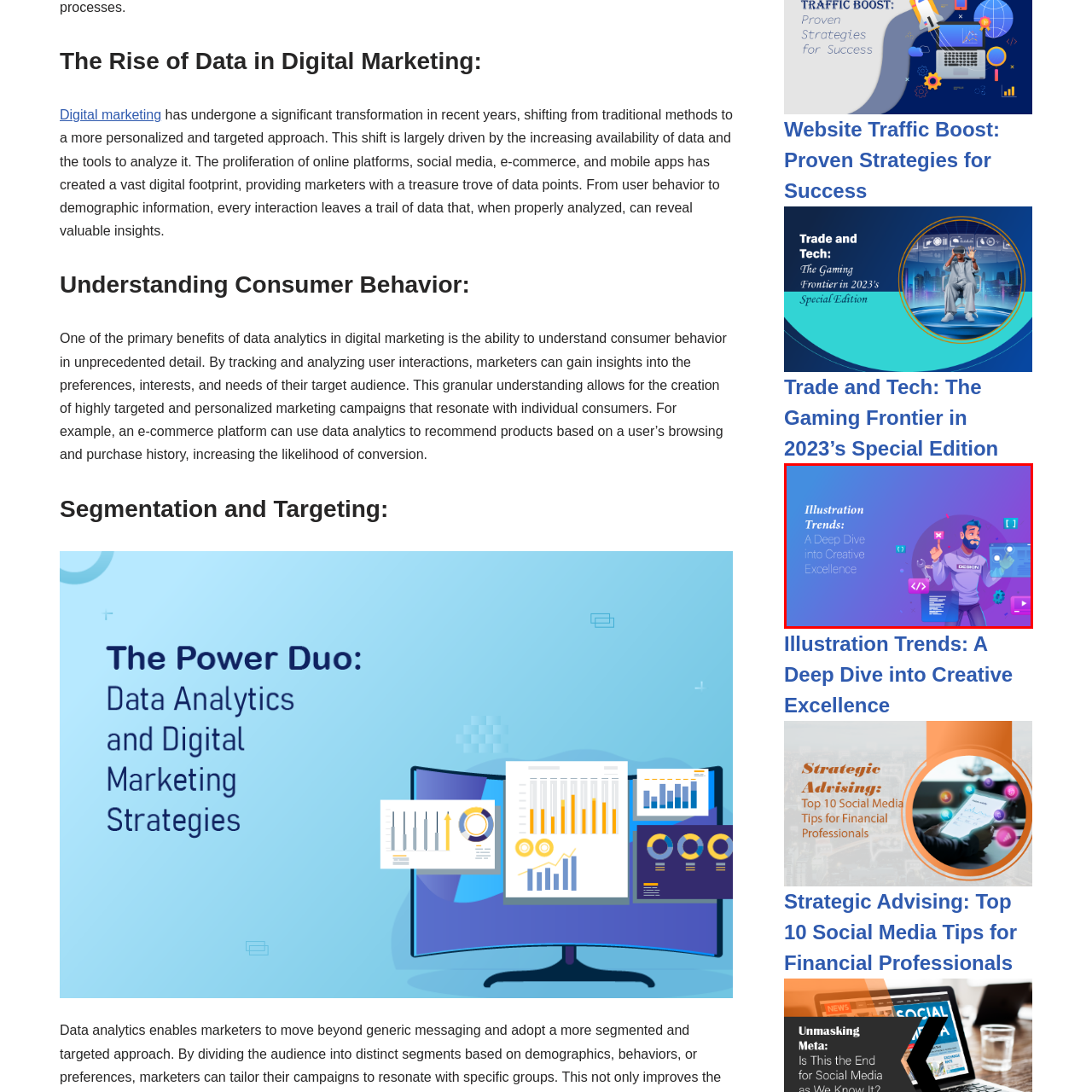Offer a detailed account of the image that is framed by the red bounding box.

The image features a vibrant and engaging illustration themed around "Illustration Trends: A Deep Dive into Creative Excellence." Central to the visual is a character with a modern, stylized design, showcasing a bearded man wearing a tech-themed sweatshirt that reads "DESIGN." He is surrounded by various colorful graphical elements such as code snippets, icons, and graphs, signifying creativity and digital innovation. The background transitions from a deep purple to a lighter shade, enhancing the overall dynamic feel of the composition. This image visually represents the exploration of current trends in illustration, emphasizing the combination of art and technology in creative practices.